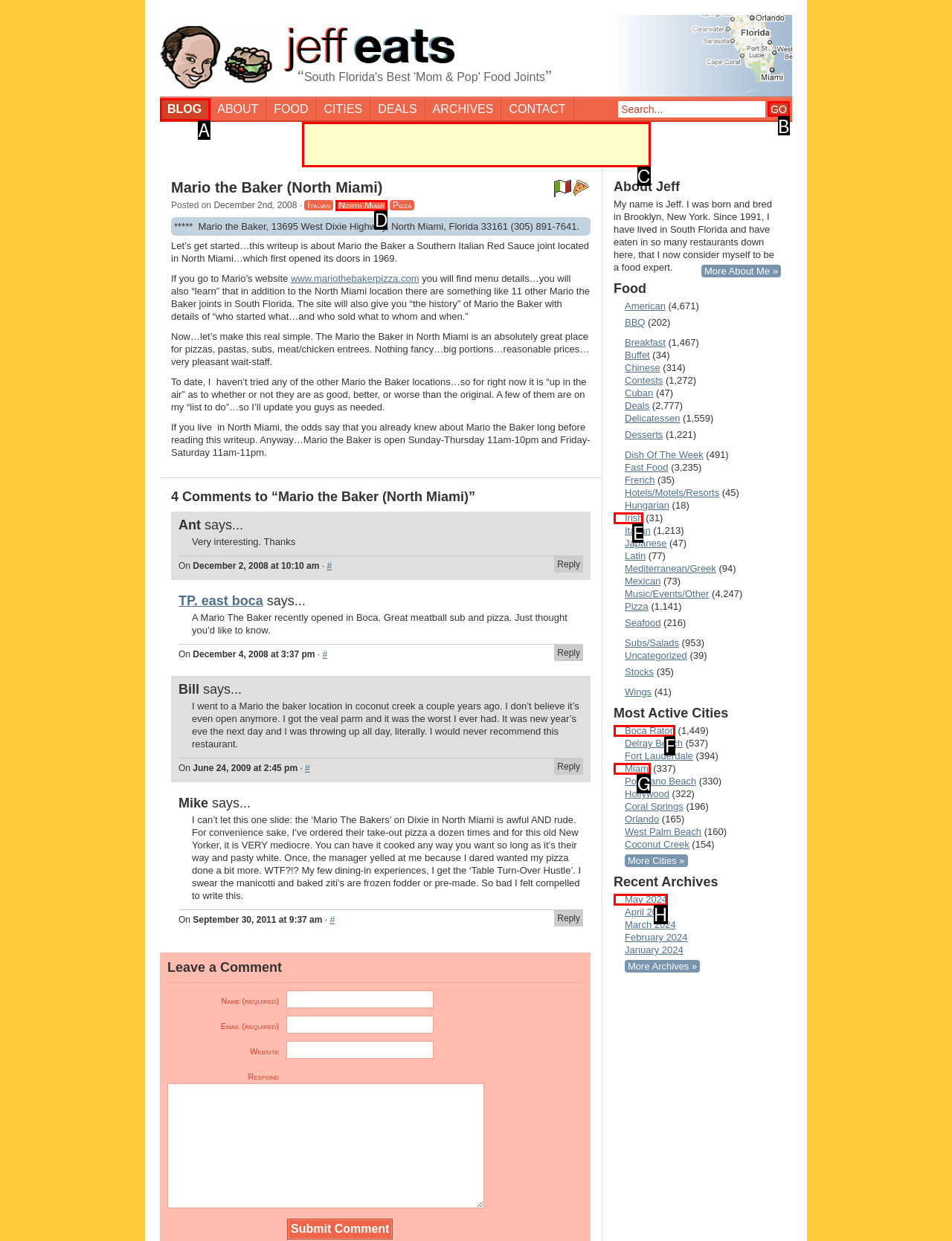Among the marked elements in the screenshot, which letter corresponds to the UI element needed for the task: Click on GO?

B